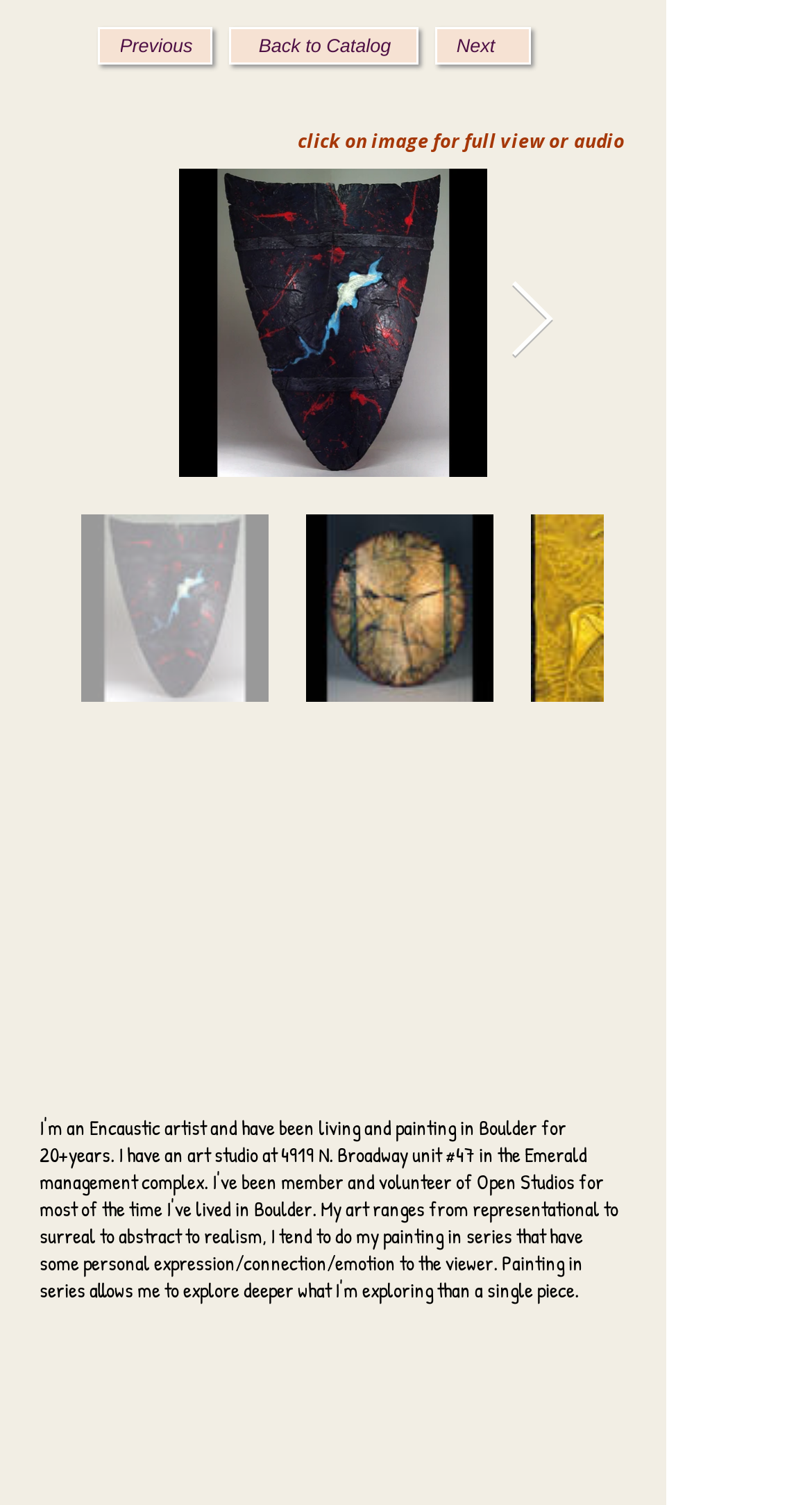Based on the element description Previous, identify the bounding box coordinates for the UI element. The coordinates should be in the format (top-left x, top-left y, bottom-right x, bottom-right y) and within the 0 to 1 range.

[0.121, 0.018, 0.262, 0.043]